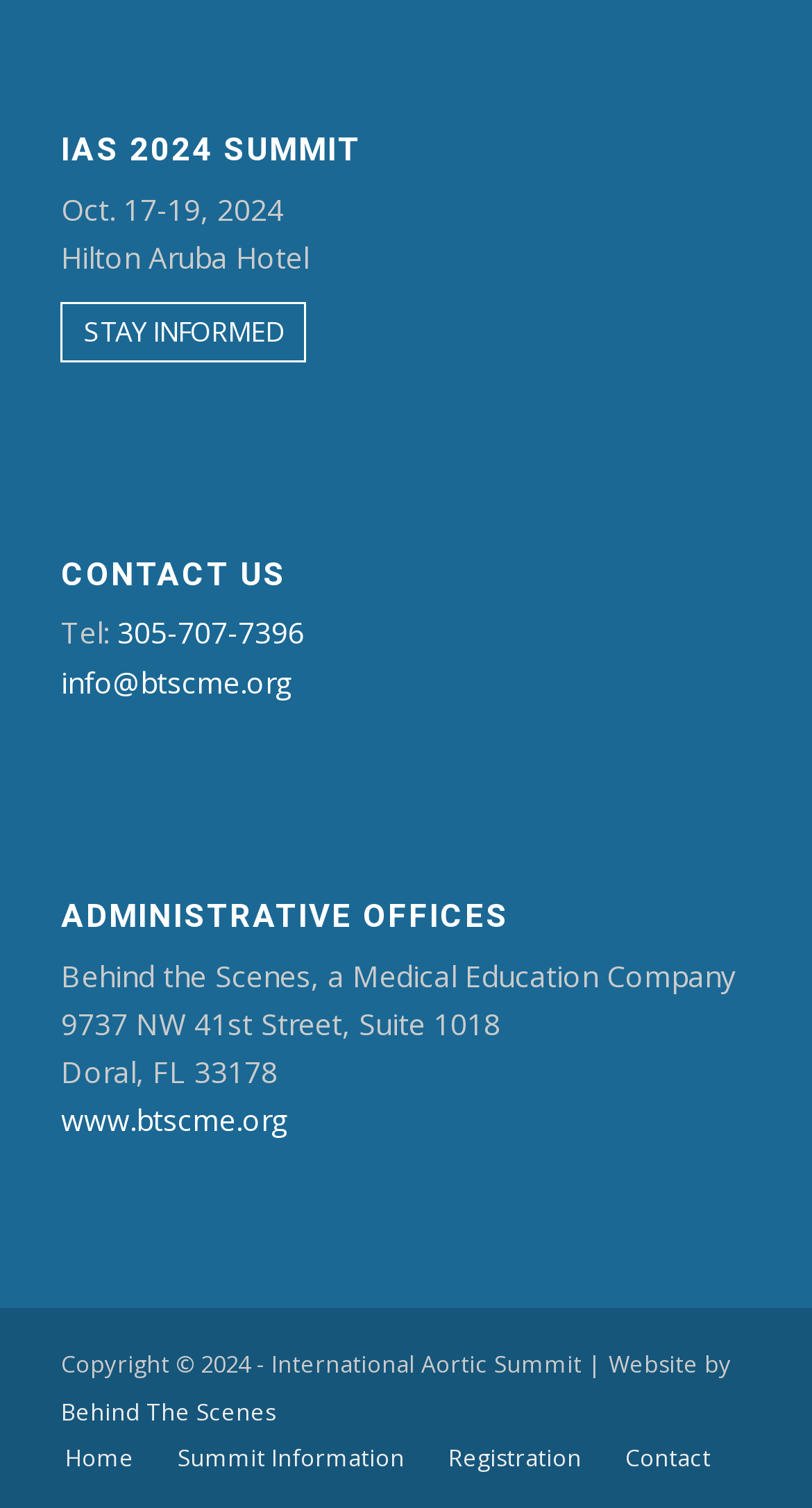Please provide a one-word or short phrase answer to the question:
What is the phone number to contact?

305-707-7396